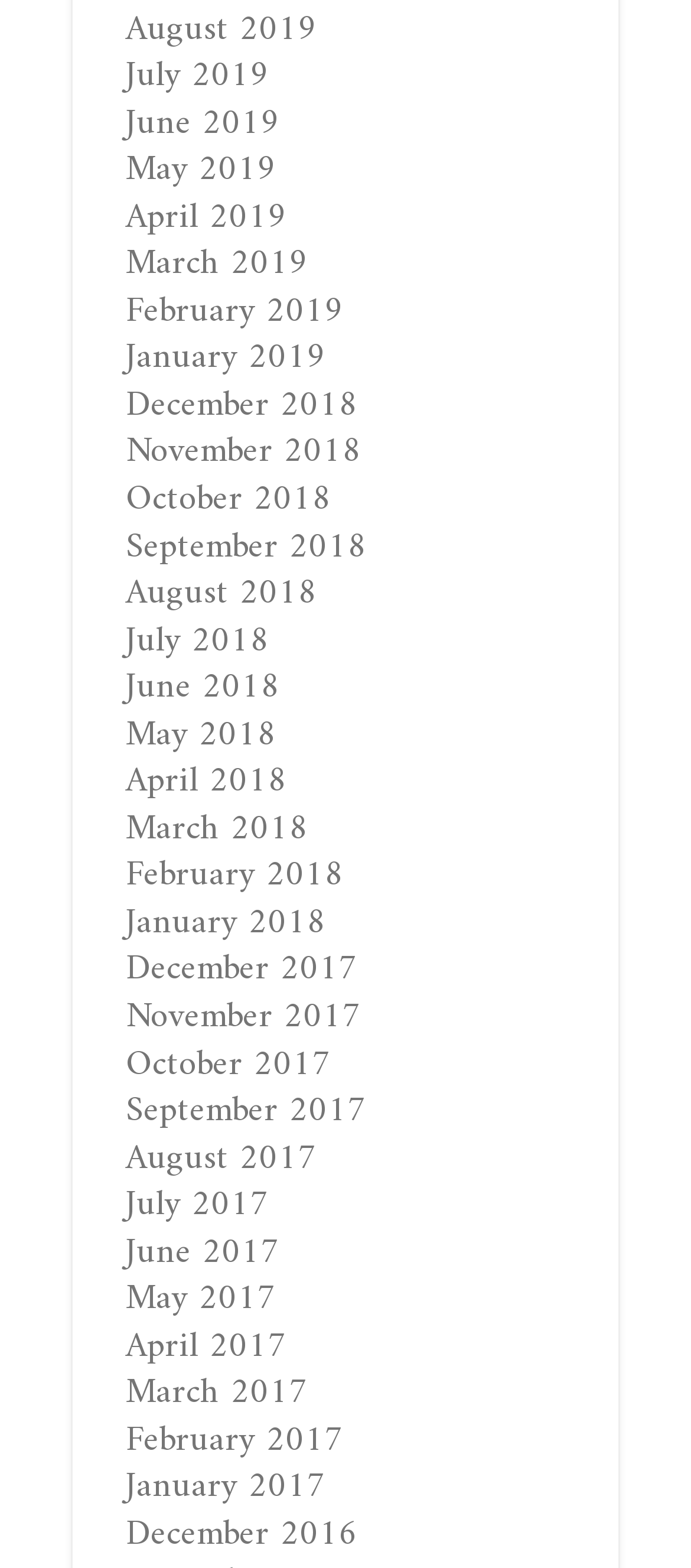Can you find the bounding box coordinates for the element to click on to achieve the instruction: "access January 2019"?

[0.182, 0.21, 0.472, 0.249]